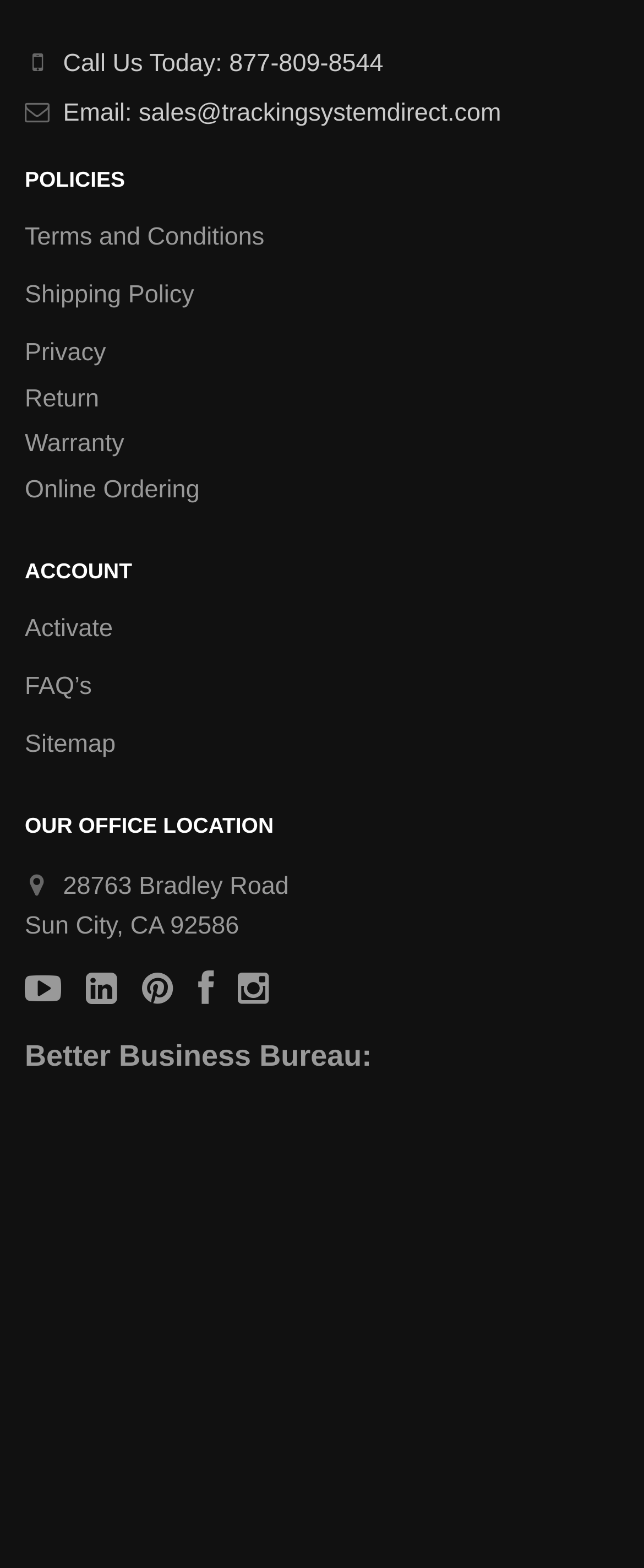Show the bounding box coordinates of the element that should be clicked to complete the task: "Check the office location".

[0.038, 0.556, 0.449, 0.599]